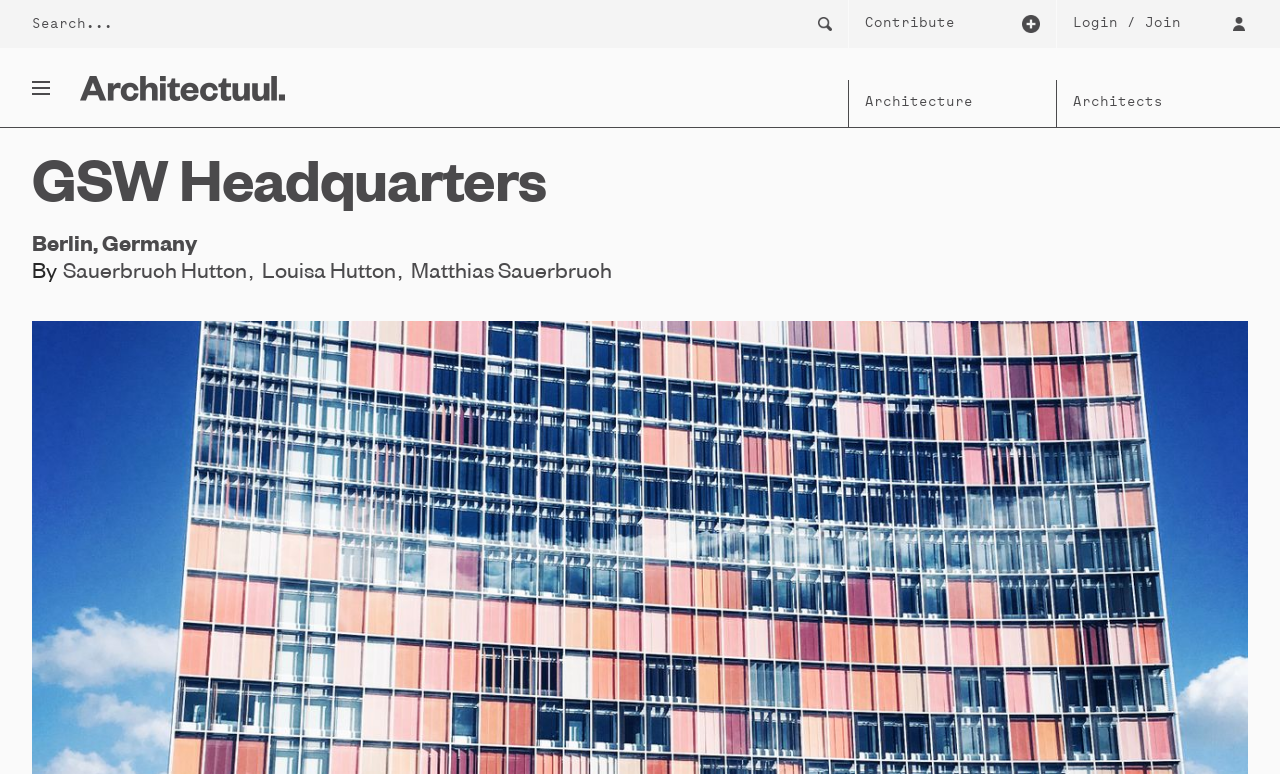Carefully examine the image and provide an in-depth answer to the question: Who are the architects of GSW Headquarters?

I found the answer by looking at the links 'Sauerbruch Hutton,' 'Louisa Hutton,' and 'Matthias Sauerbruch' which are located below the heading 'GSW Headquarters'. These links suggest that Sauerbruch Hutton is the architectural firm responsible for the GSW Headquarters, and Louisa Hutton and Matthias Sauerbruch are the architects involved.